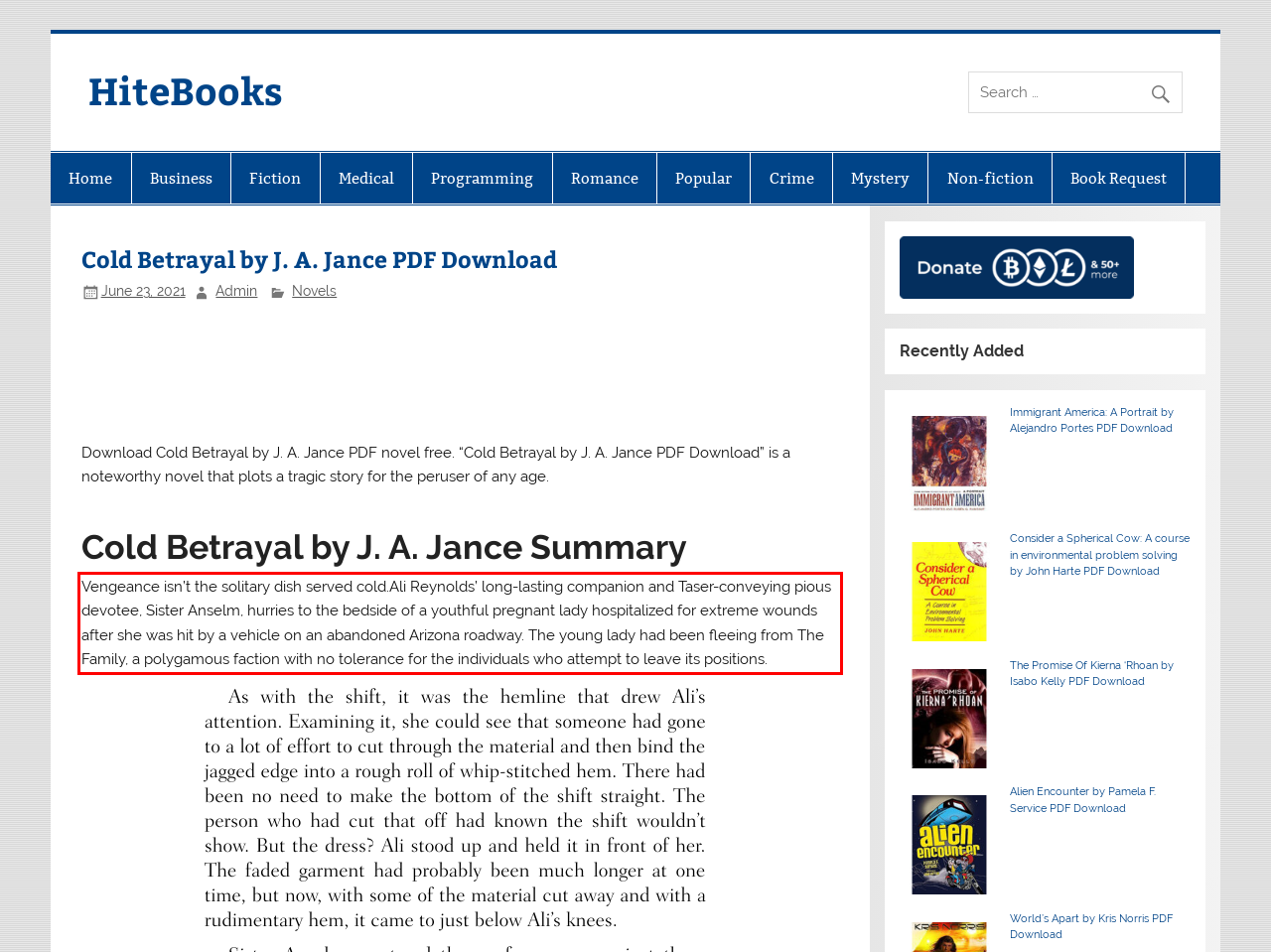You have a screenshot with a red rectangle around a UI element. Recognize and extract the text within this red bounding box using OCR.

Vengeance isn’t the solitary dish served cold.Ali Reynolds’ long-lasting companion and Taser-conveying pious devotee, Sister Anselm, hurries to the bedside of a youthful pregnant lady hospitalized for extreme wounds after she was hit by a vehicle on an abandoned Arizona roadway. The young lady had been fleeing from The Family, a polygamous faction with no tolerance for the individuals who attempt to leave its positions.